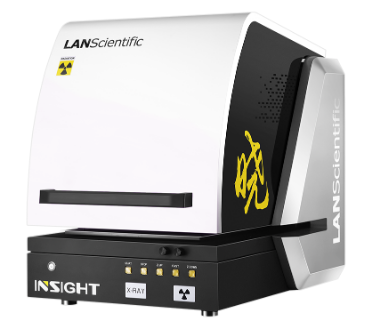Respond to the question below with a single word or phrase:
What types of analysis can the instrument perform?

Qualitative and quantitative